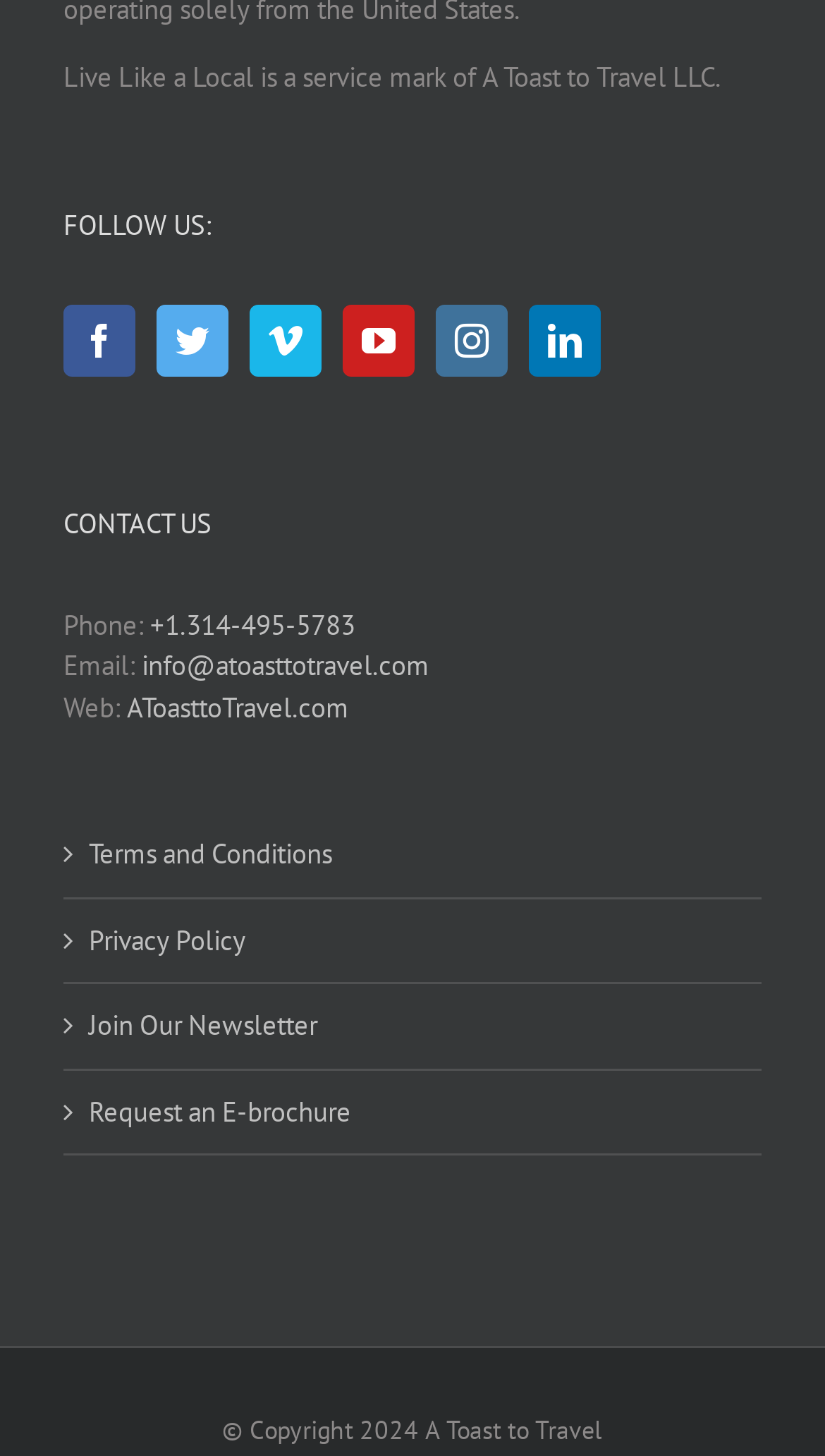Please determine the bounding box coordinates, formatted as (top-left x, top-left y, bottom-right x, bottom-right y), with all values as floating point numbers between 0 and 1. Identify the bounding box of the region described as: info@atoasttotravel.com

[0.172, 0.445, 0.521, 0.47]